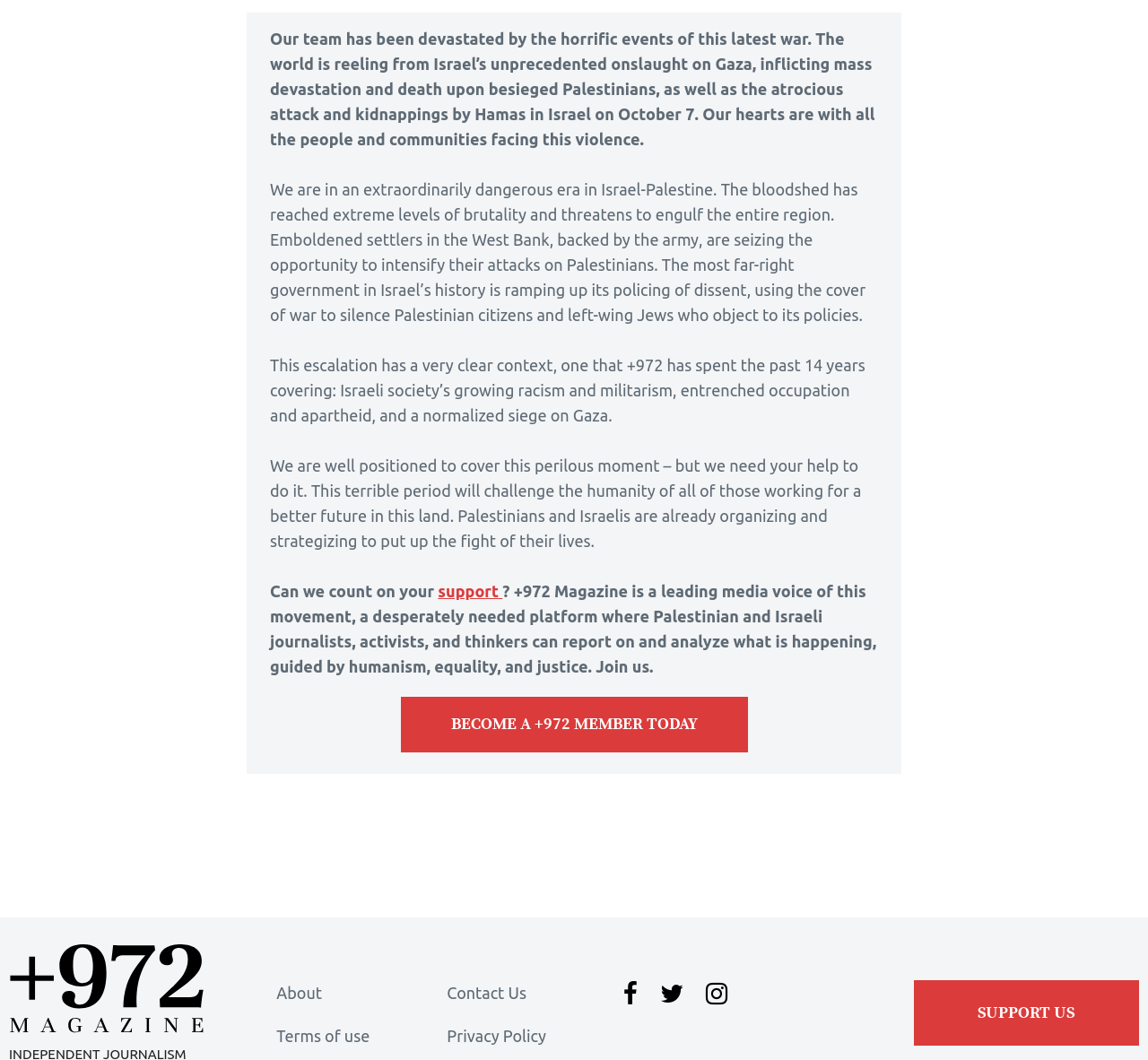Please indicate the bounding box coordinates for the clickable area to complete the following task: "Click on 'Contact Us'". The coordinates should be specified as four float numbers between 0 and 1, i.e., [left, top, right, bottom].

[0.389, 0.928, 0.459, 0.945]